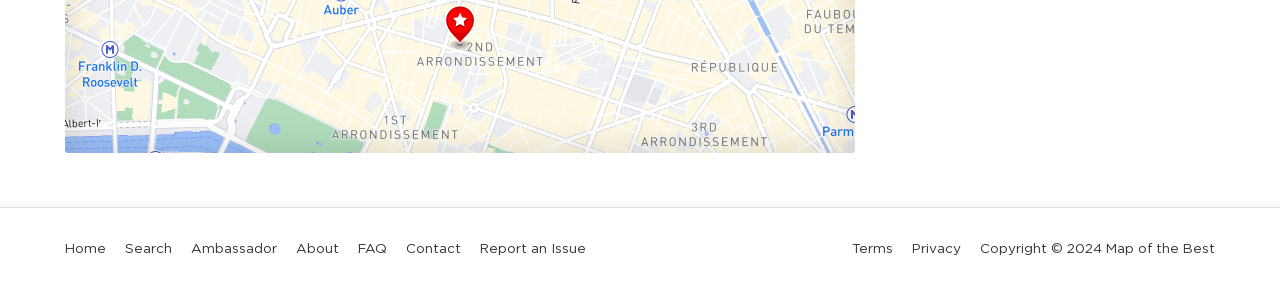Please determine the bounding box coordinates of the element to click on in order to accomplish the following task: "report an issue". Ensure the coordinates are four float numbers ranging from 0 to 1, i.e., [left, top, right, bottom].

[0.375, 0.79, 0.458, 0.932]